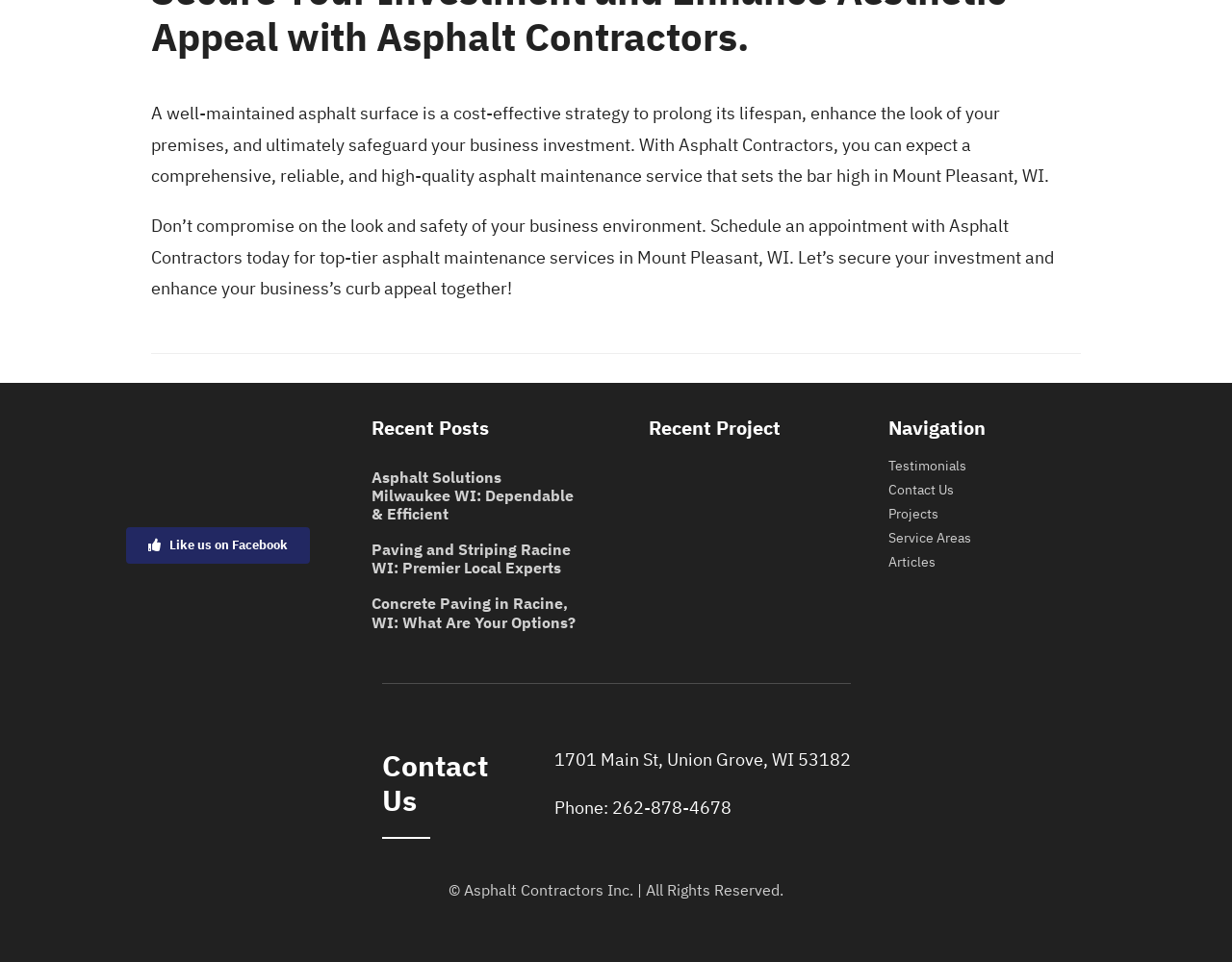Determine the bounding box coordinates of the clickable area required to perform the following instruction: "Read Asphalt Solutions Milwaukee WI: Dependable & Efficient". The coordinates should be represented as four float numbers between 0 and 1: [left, top, right, bottom].

[0.301, 0.486, 0.465, 0.544]